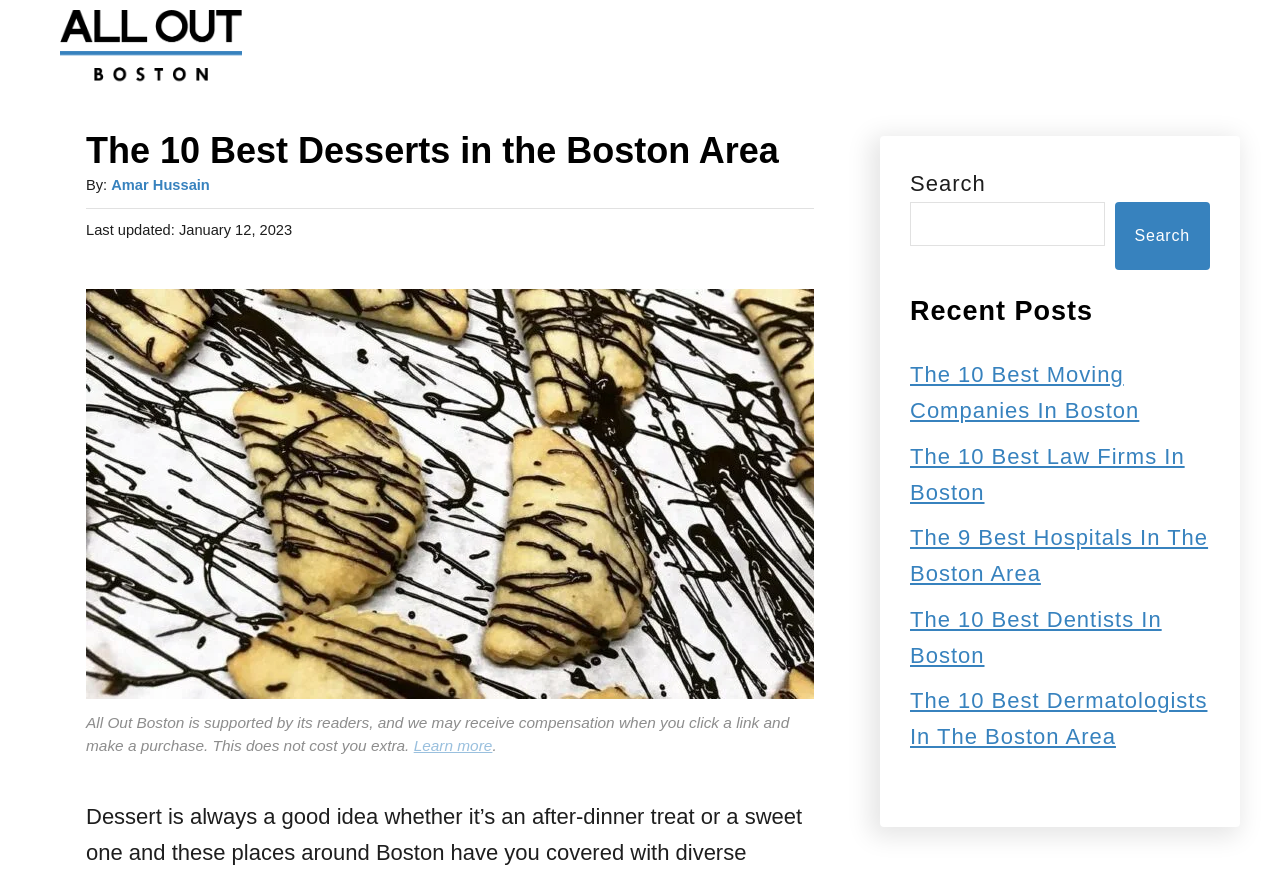Give a one-word or short phrase answer to this question: 
What is the purpose of the website?

Supported by readers